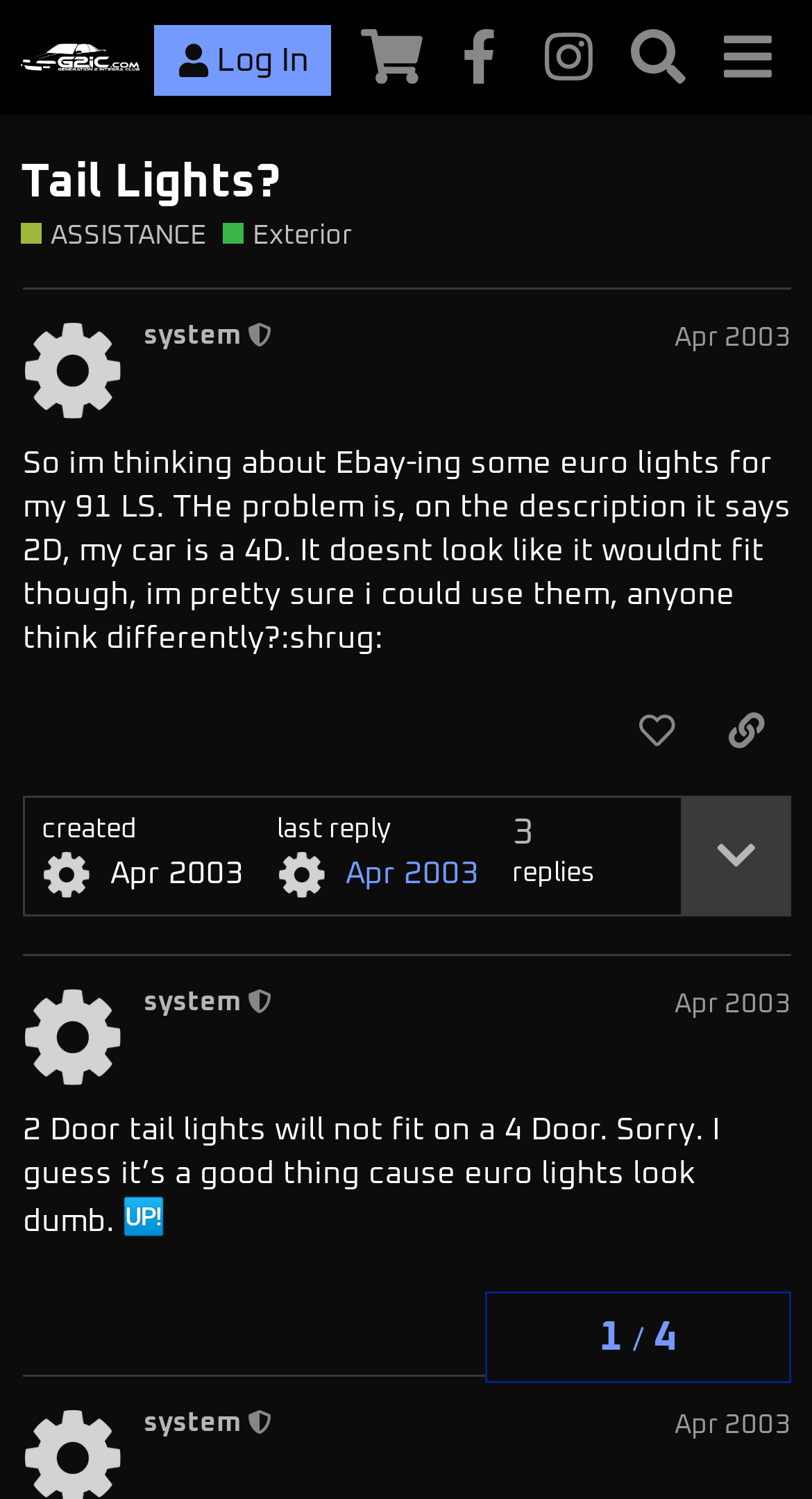Identify the bounding box for the UI element described as: "Shop Now". Ensure the coordinates are four float numbers between 0 and 1, formatted as [left, top, right, bottom].

None